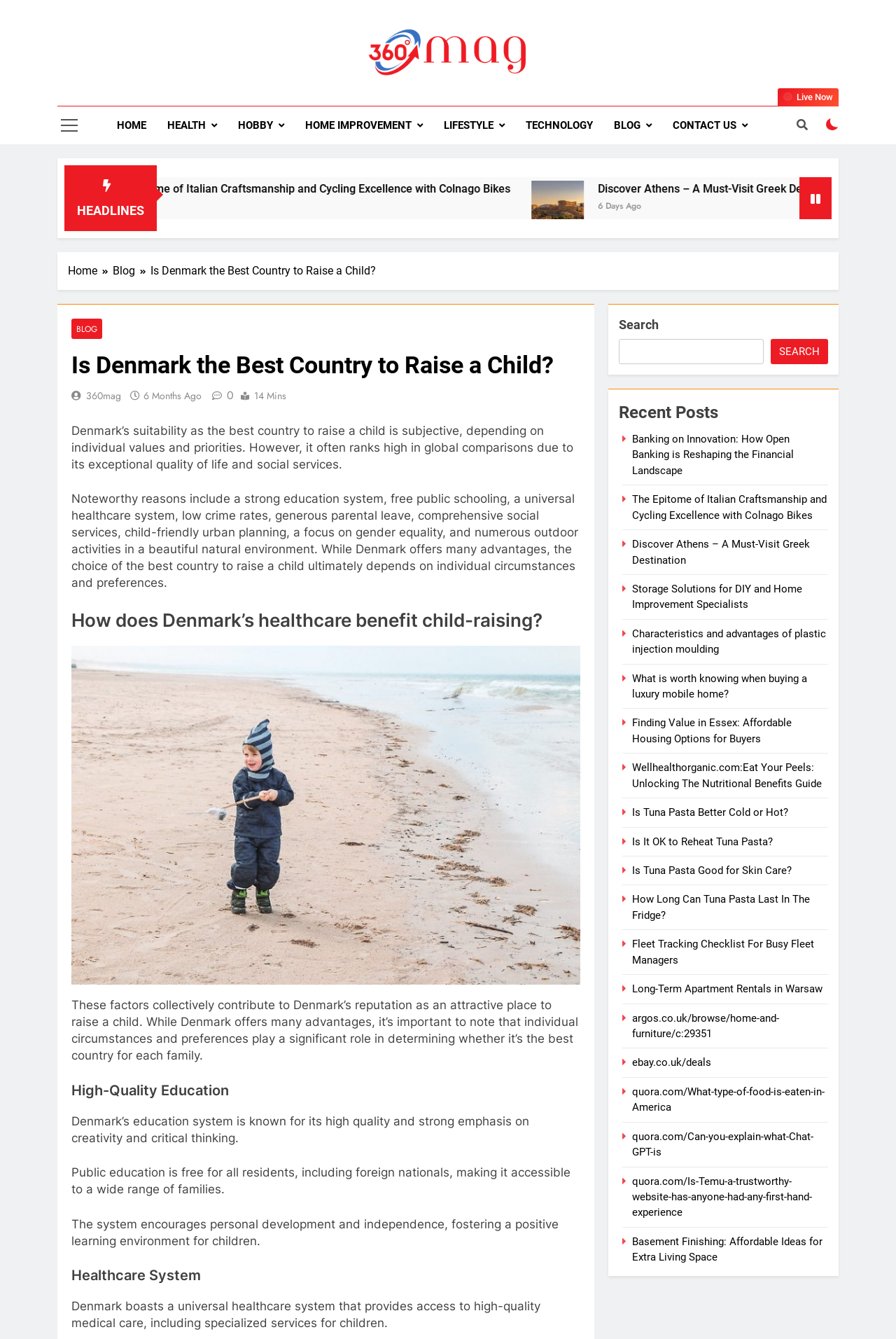What is the topic of the main article?
Provide a concise answer using a single word or phrase based on the image.

Denmark as a country to raise a child